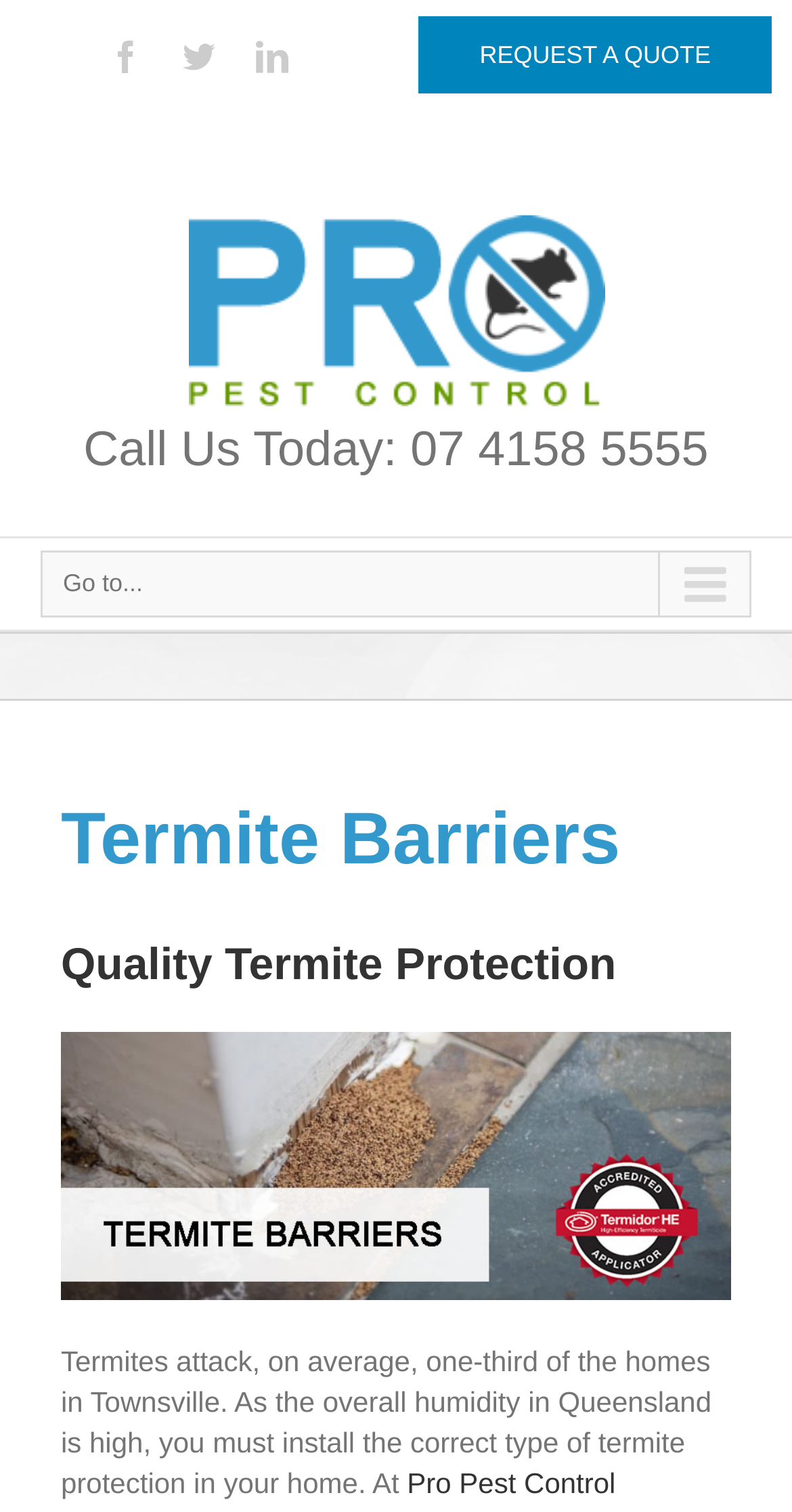Describe in detail what you see on the webpage.

The webpage is about termite protection and pest control services in Townsville. At the top left, there are three social media links represented by icons. Below these icons, there is a link to "Pest Control Townsville | Pro Pest Control Townsville" with an accompanying image. To the right of this link, there is a call-to-action button "REQUEST A QUOTE" that spans almost the entire width of the page.

On the left side of the page, there is a section with a heading "Call Us Today: 07 4158 5555" followed by a "Go to..." text. Below this section, there are three headings: "Termite Barriers", "Quality Termite Protection", and an image related to "Termite Barriers Townsville". 

The main content of the page starts below these headings, with a paragraph of text discussing the importance of termite protection in Townsville due to the high humidity in Queensland.